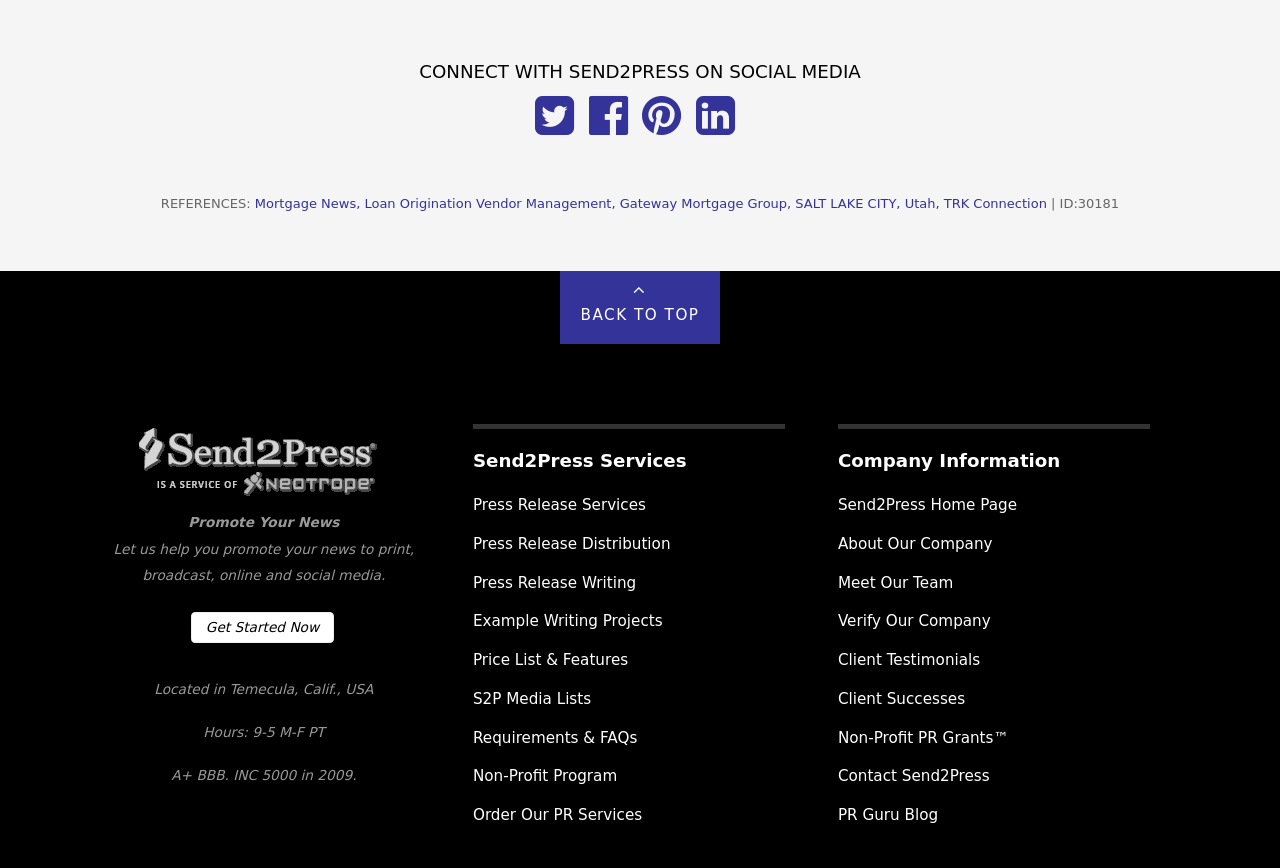Please look at the image and answer the question with a detailed explanation: What services does Send2Press offer?

Send2Press offers various services including Press Release Services, Press Release Distribution, Press Release Writing, and more, as indicated by the links under the 'Send2Press Services' heading.